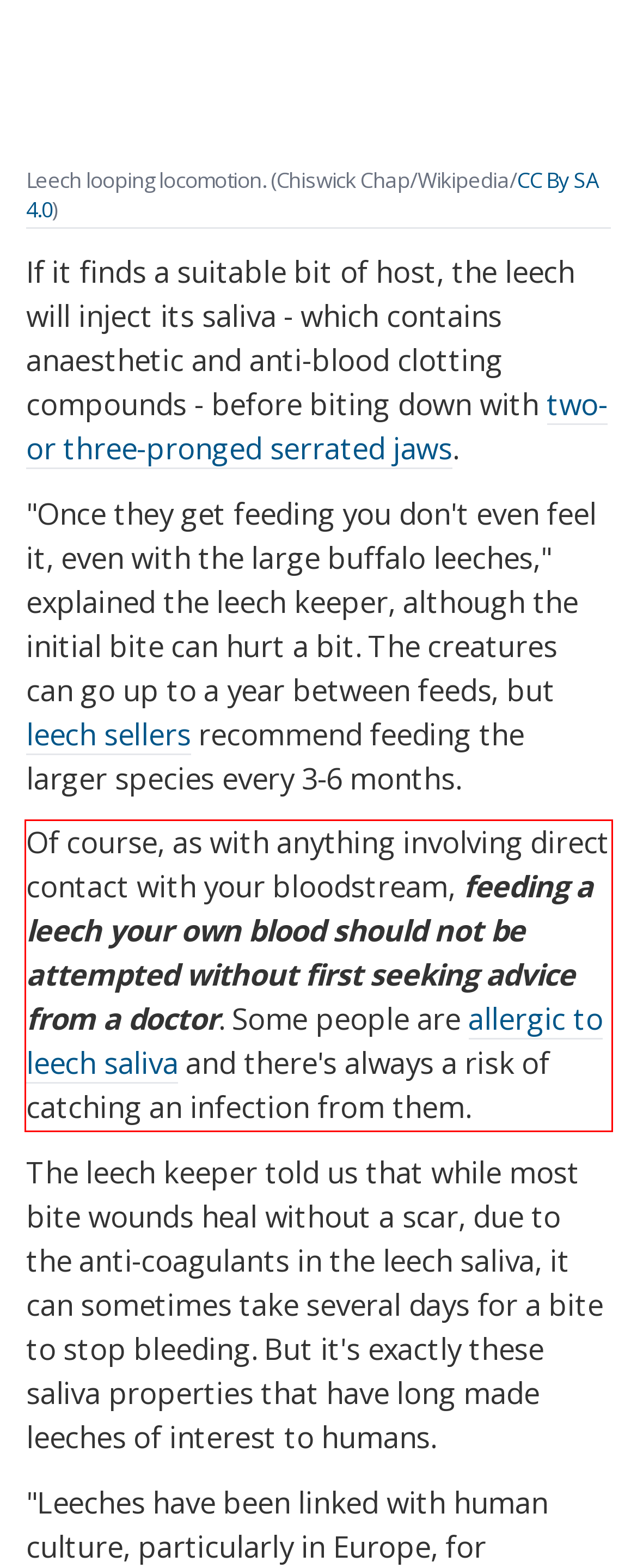Given the screenshot of a webpage, identify the red rectangle bounding box and recognize the text content inside it, generating the extracted text.

Of course, as with anything involving direct contact with your bloodstream, feeding a leech your own blood should not be attempted without first seeking advice from a doctor. Some people are allergic to leech saliva and there's always a risk of catching an infection from them.